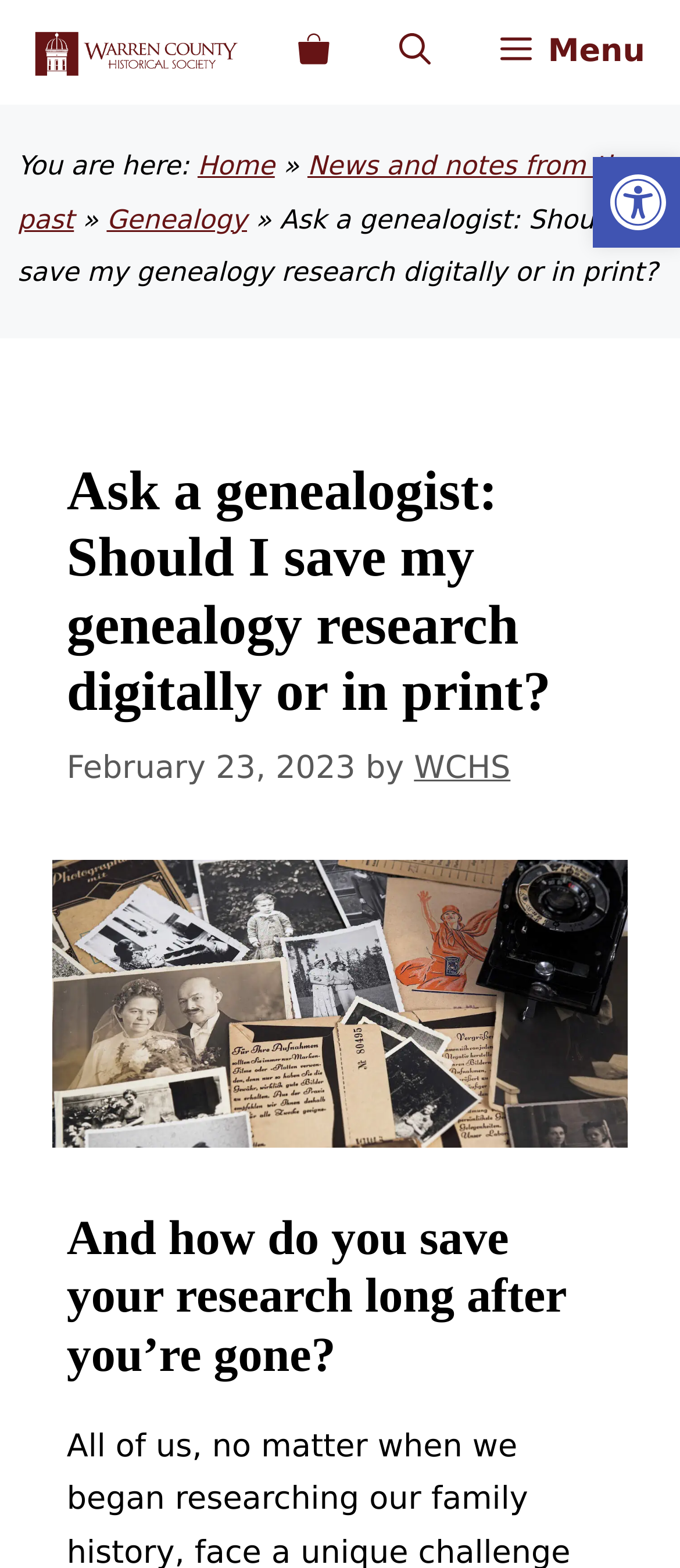What is the author of the article?
Look at the image and respond with a one-word or short phrase answer.

WCHS